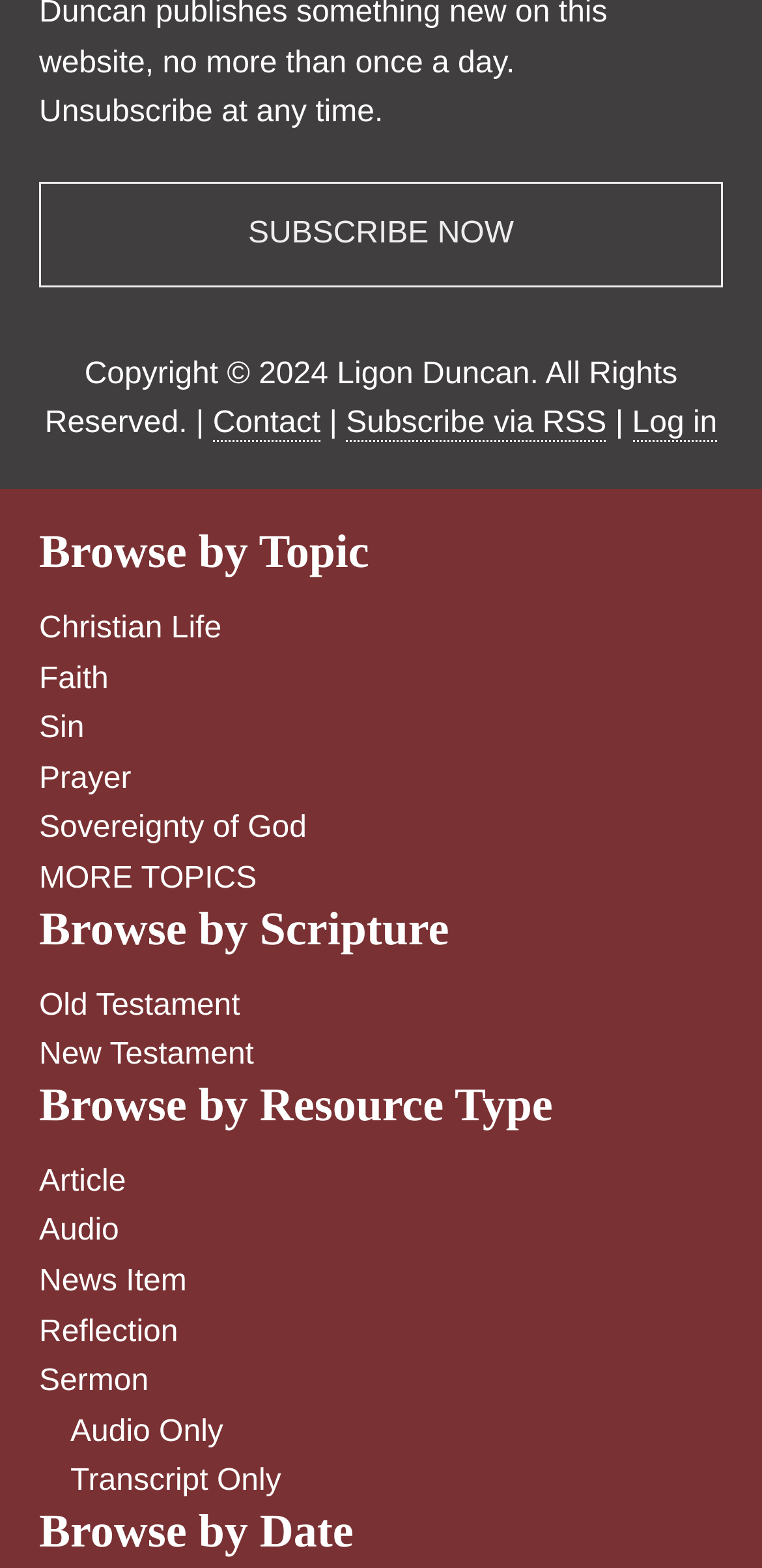Observe the image and answer the following question in detail: What is the main purpose of the 'Subscribe Now' button?

The 'Subscribe Now' button is prominently displayed at the top of the webpage, indicating that it is a key feature of the website. The button is likely used to allow users to subscribe to the website's content, such as articles, sermons, or other resources.